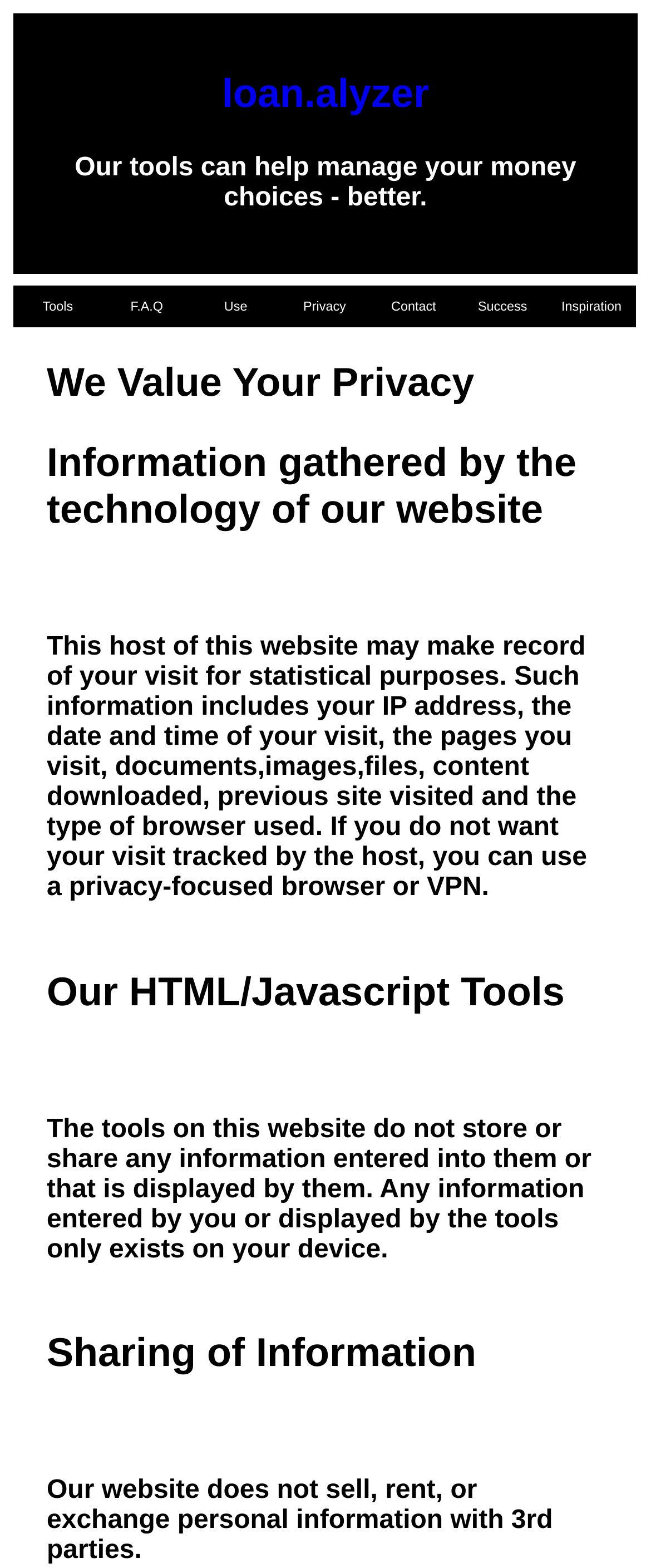Explain in detail what you observe on this webpage.

The webpage is primarily focused on providing financial tools and resources, as indicated by the meta description. At the top of the page, there is a prominent heading "loan.alyzer" with a link to the same name, taking up most of the width. Below this, there is a heading that reads "Our tools can help manage your money choices - better." 

On the same horizontal level, there are five links arranged side by side: "Tools", "F.A.Q", "Use", "Privacy", and "Contact", followed by two more links "Success" and "Inspiration" on the right side. 

The main content of the page is divided into sections, each with its own heading. The first section is titled "We Value Your Privacy" and is followed by a section explaining how the website gathers information, including IP addresses, visit dates, and browser types. 

Below this, there is a section titled "Our HTML/Javascript Tools" and another section explaining that the tools on the website do not store or share any information entered into them. The final section is titled "Sharing of Information". Overall, the webpage appears to be focused on providing financial tools and resources while emphasizing the importance of user privacy.